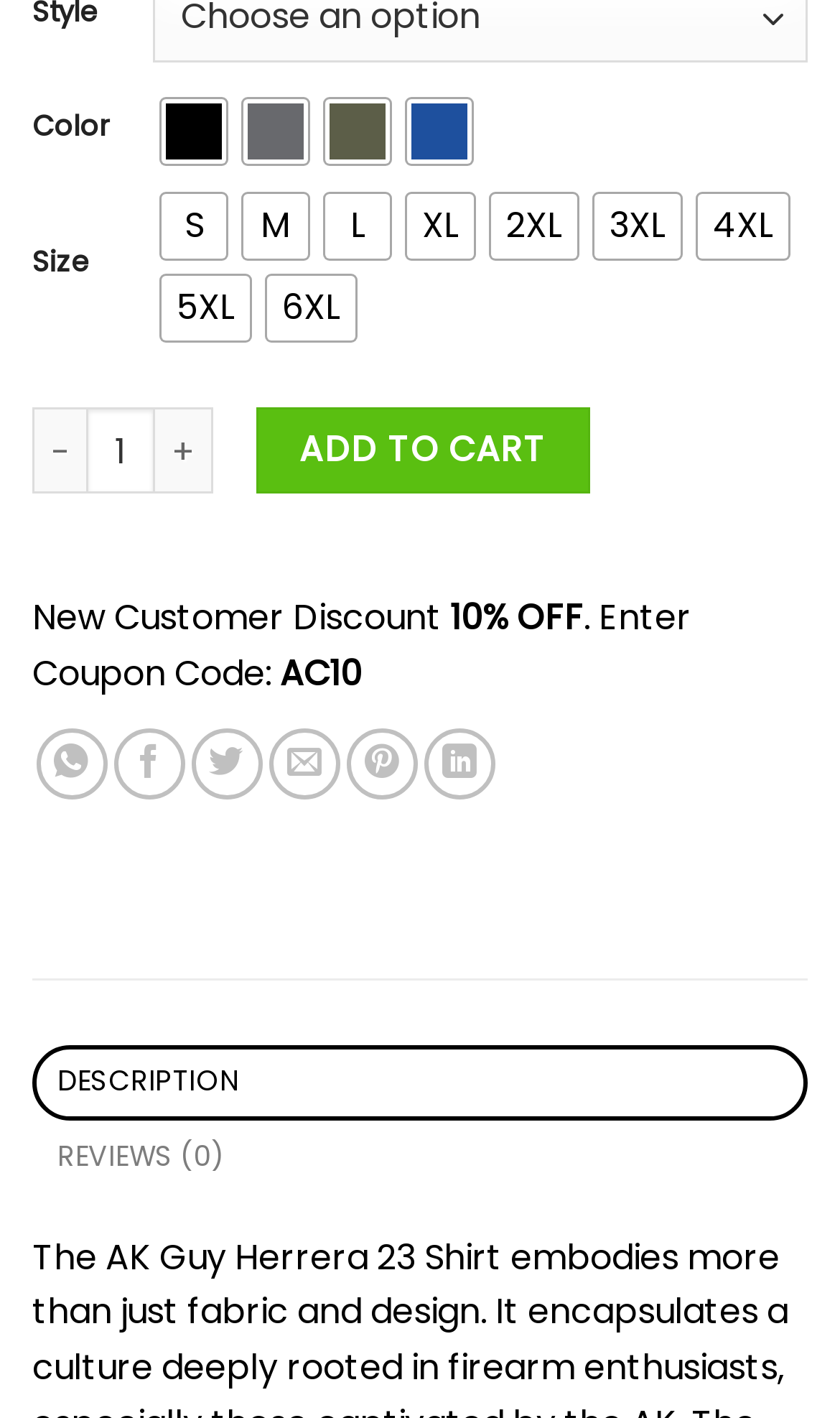Could you determine the bounding box coordinates of the clickable element to complete the instruction: "Share on WhatsApp"? Provide the coordinates as four float numbers between 0 and 1, i.e., [left, top, right, bottom].

[0.043, 0.514, 0.127, 0.564]